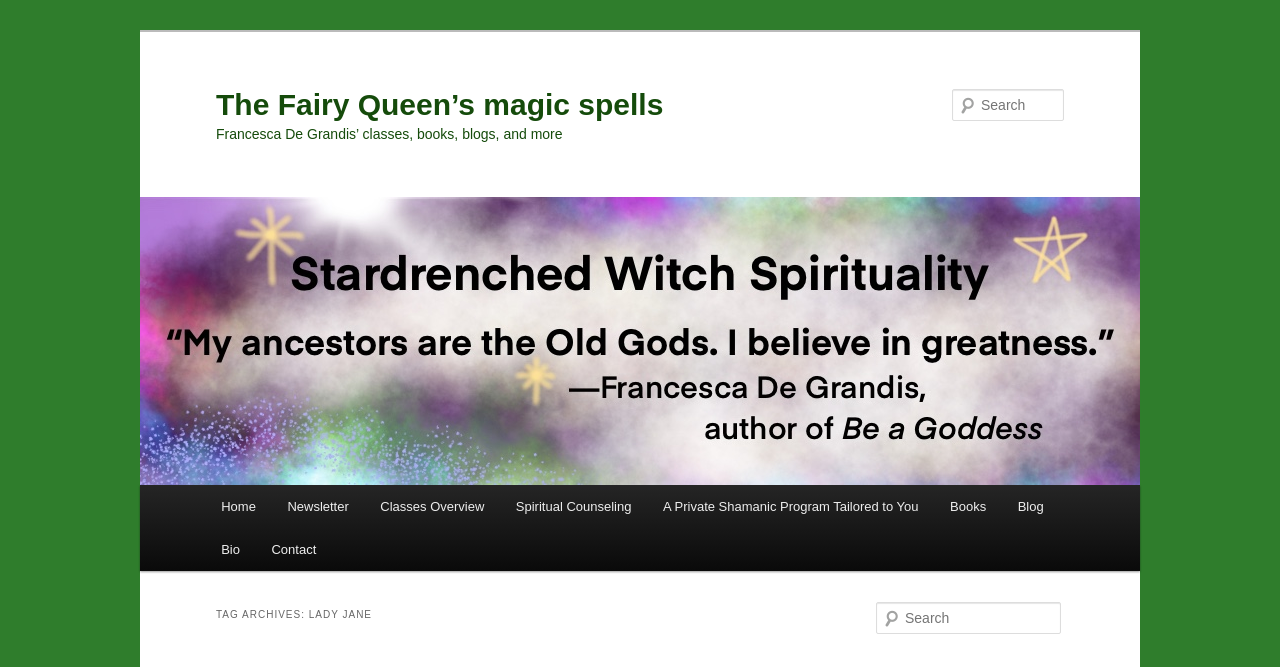Refer to the image and provide an in-depth answer to the question: 
What is the purpose of the textbox?

There are two textboxes on the webpage with the label 'Search', which suggests that the purpose of the textbox is to allow users to search for something on the website.